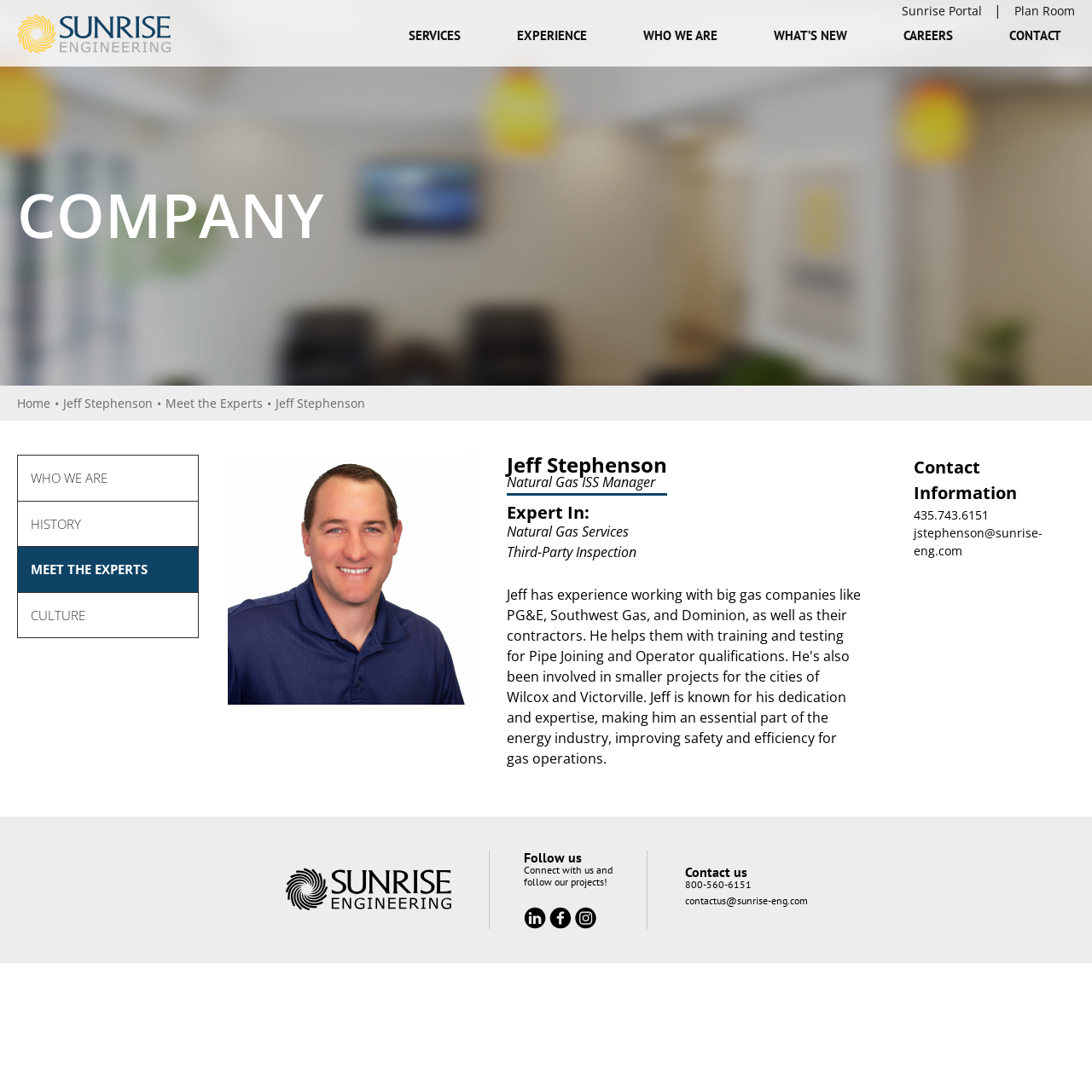Please pinpoint the bounding box coordinates for the region I should click to adhere to this instruction: "Go to the company homepage".

[0.016, 0.361, 0.046, 0.377]